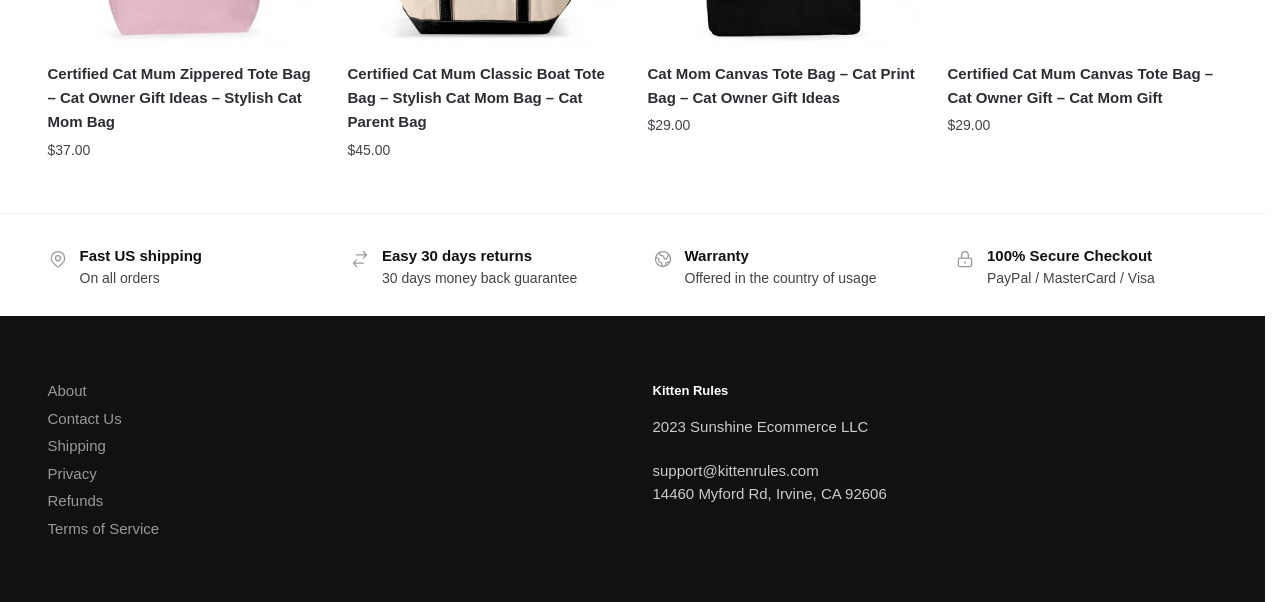Based on the element description: "Terms of Service", identify the bounding box coordinates for this UI element. The coordinates must be four float numbers between 0 and 1, listed as [left, top, right, bottom].

[0.037, 0.852, 0.124, 0.88]